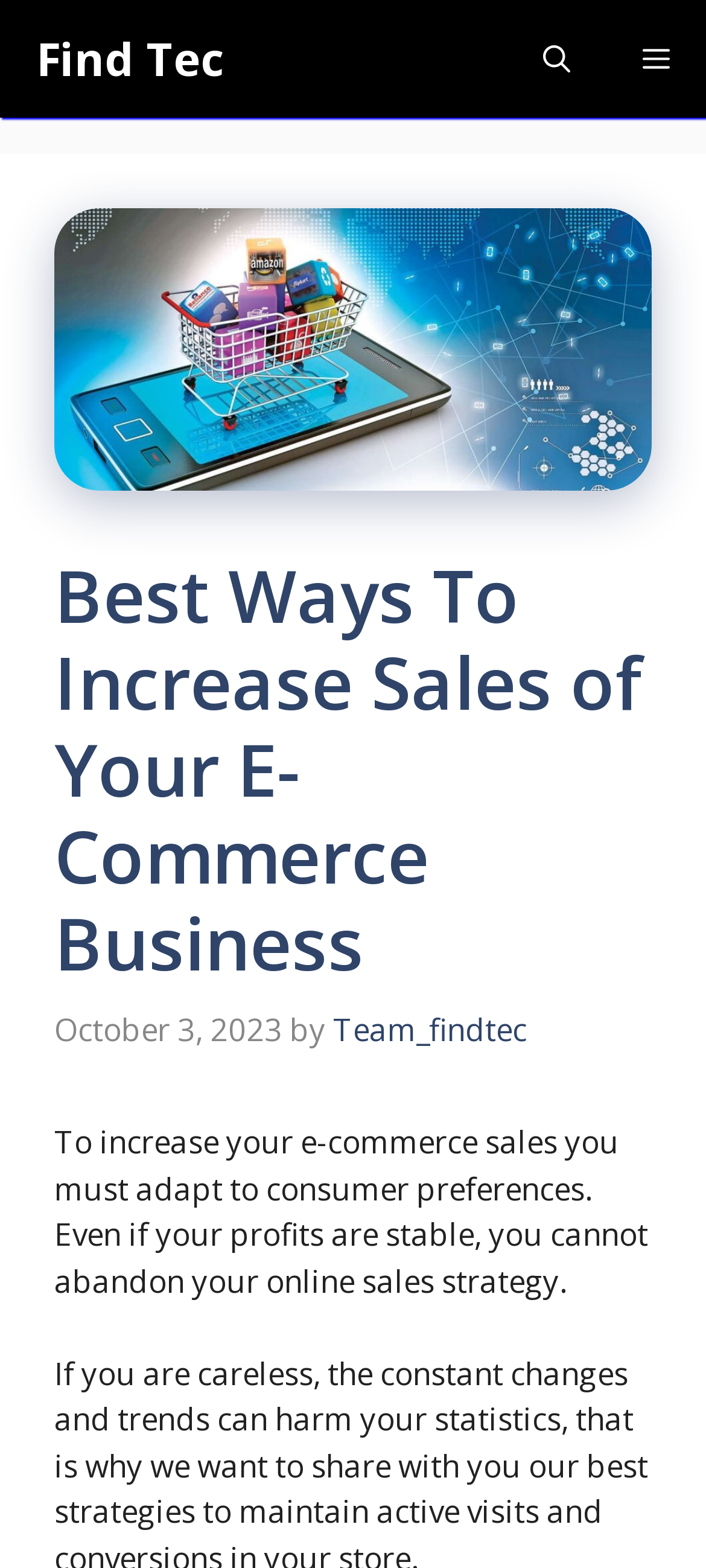What is the main idea of the article?
Please use the image to provide an in-depth answer to the question.

The article's introductory text states 'To increase your e-commerce sales you must adapt to consumer preferences. Even if your profits are stable, you cannot abandon your online sales strategy.' which suggests that the main idea of the article is about adapting to consumer preferences to increase e-commerce sales.